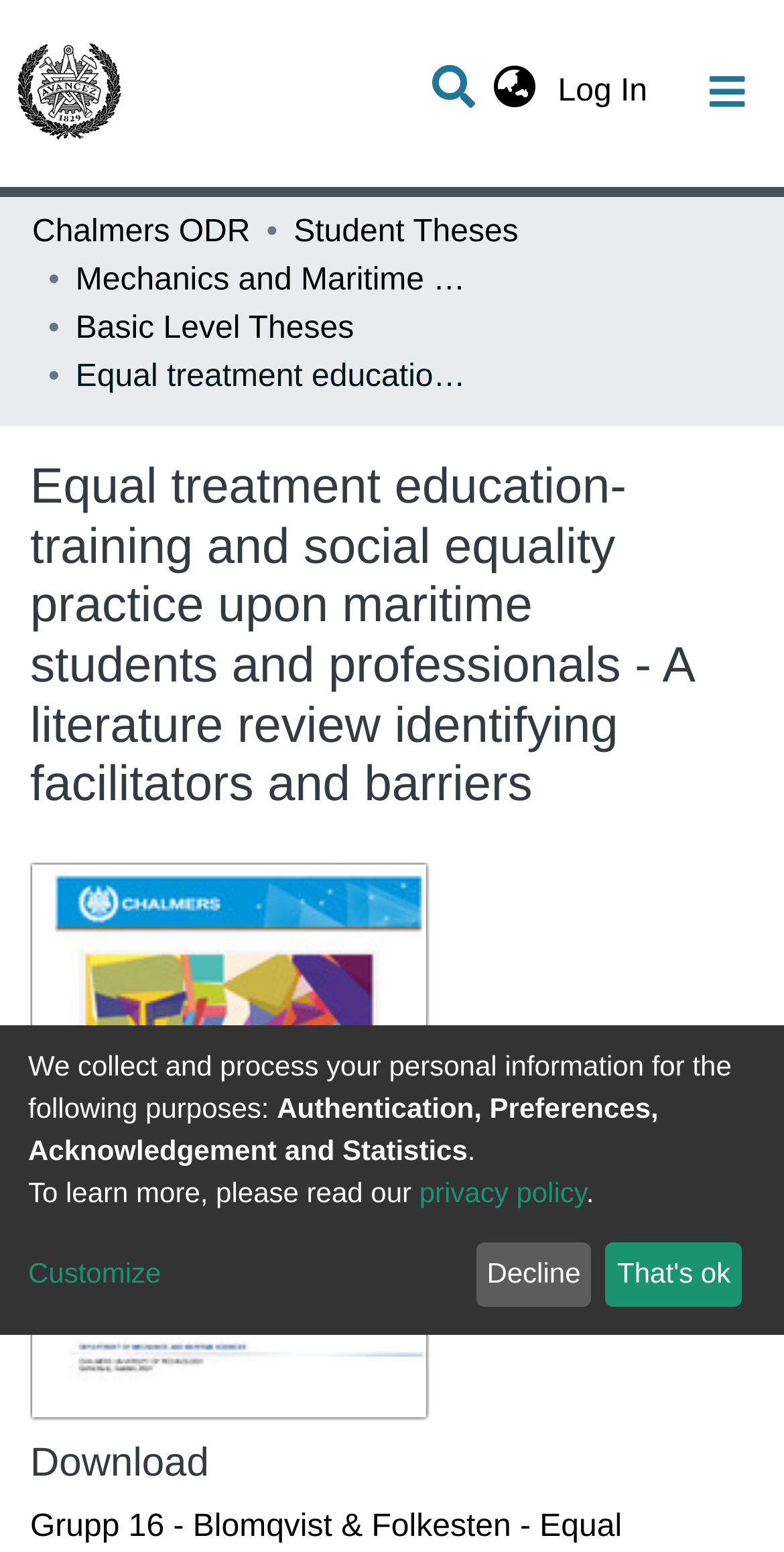Find the bounding box coordinates for the area that must be clicked to perform this action: "Toggle navigation".

[0.856, 0.034, 1.0, 0.085]